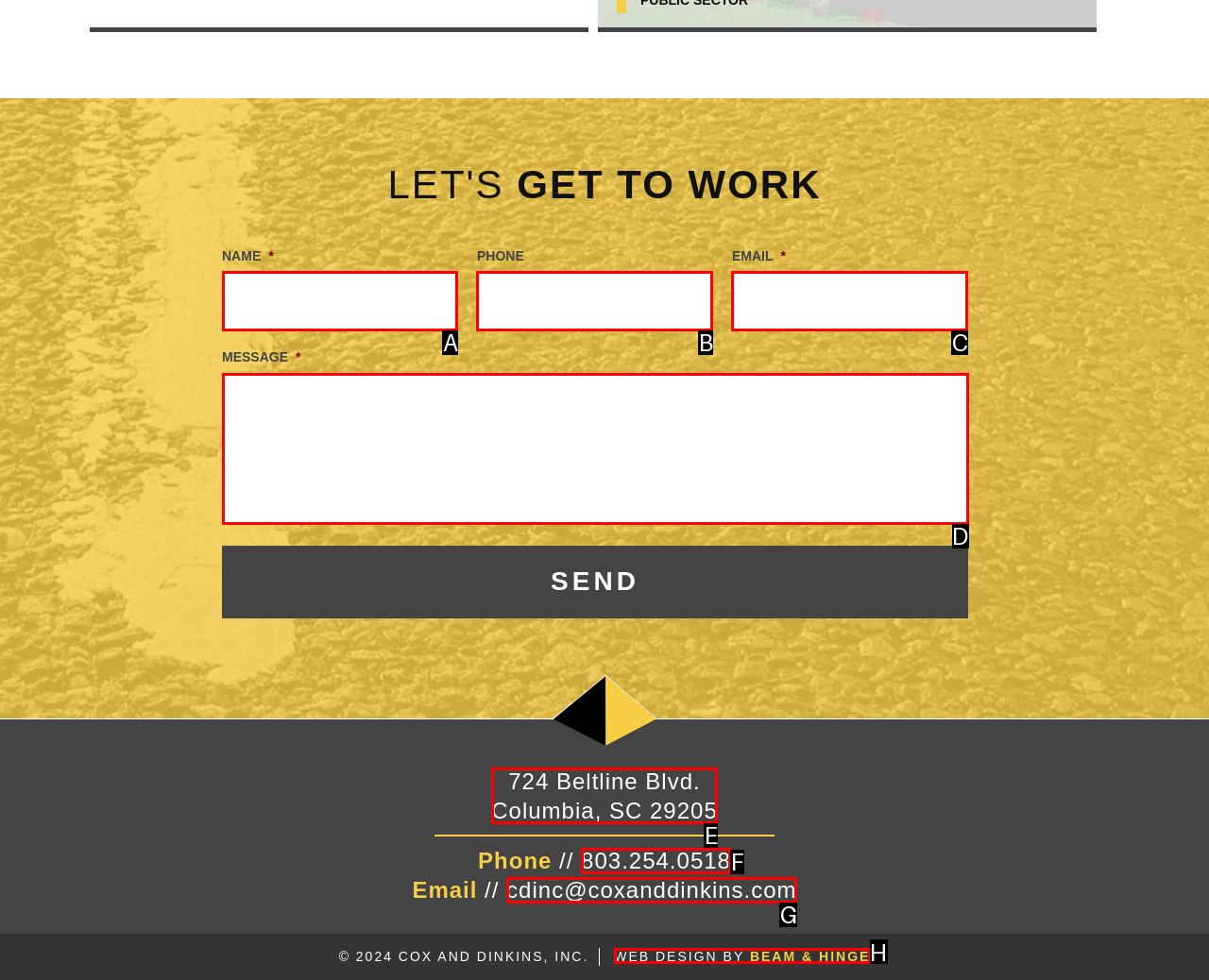Determine which letter corresponds to the UI element to click for this task: Click on Air Conditioning
Respond with the letter from the available options.

None